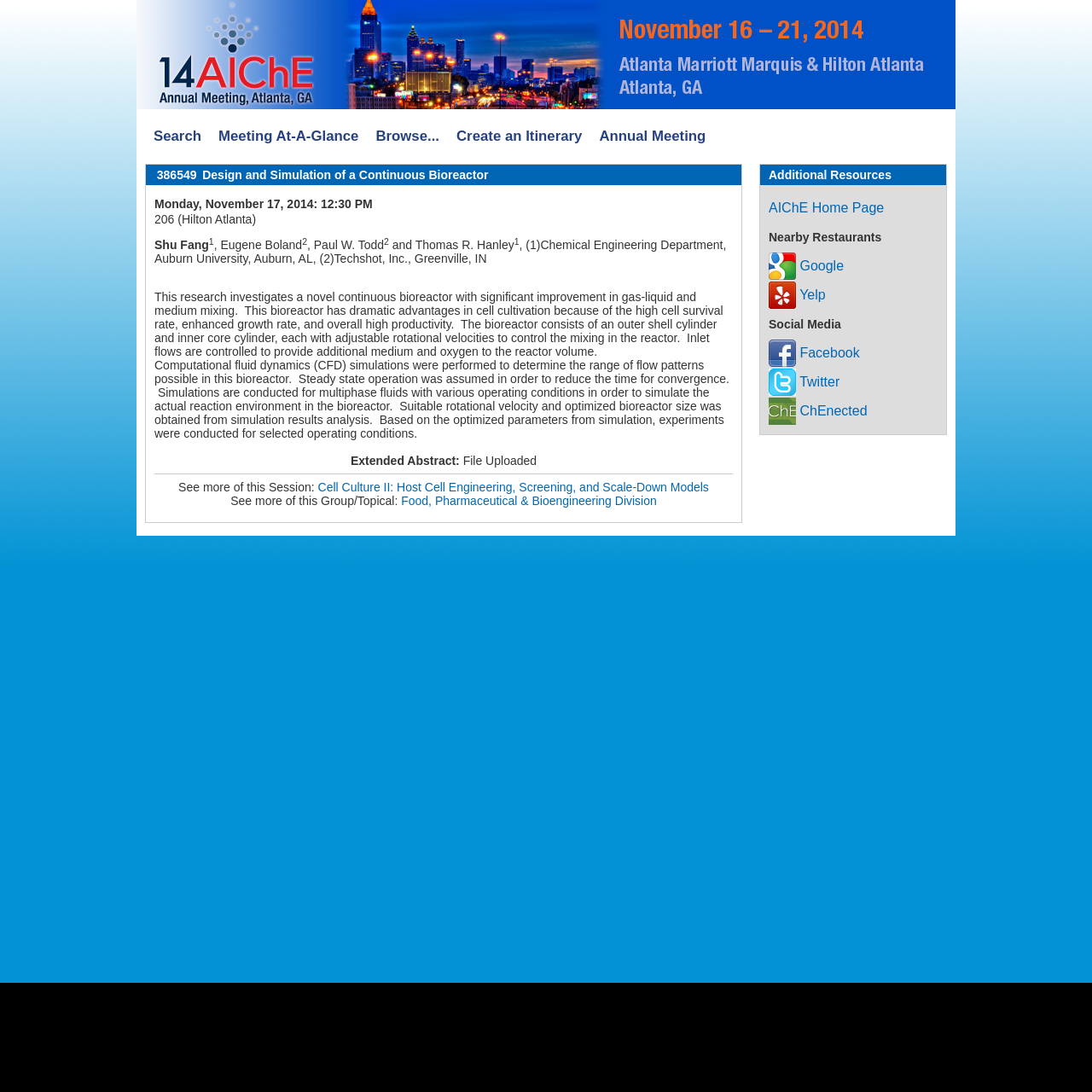Please predict the bounding box coordinates of the element's region where a click is necessary to complete the following instruction: "View the meeting at a glance". The coordinates should be represented by four float numbers between 0 and 1, i.e., [left, top, right, bottom].

[0.192, 0.112, 0.336, 0.138]